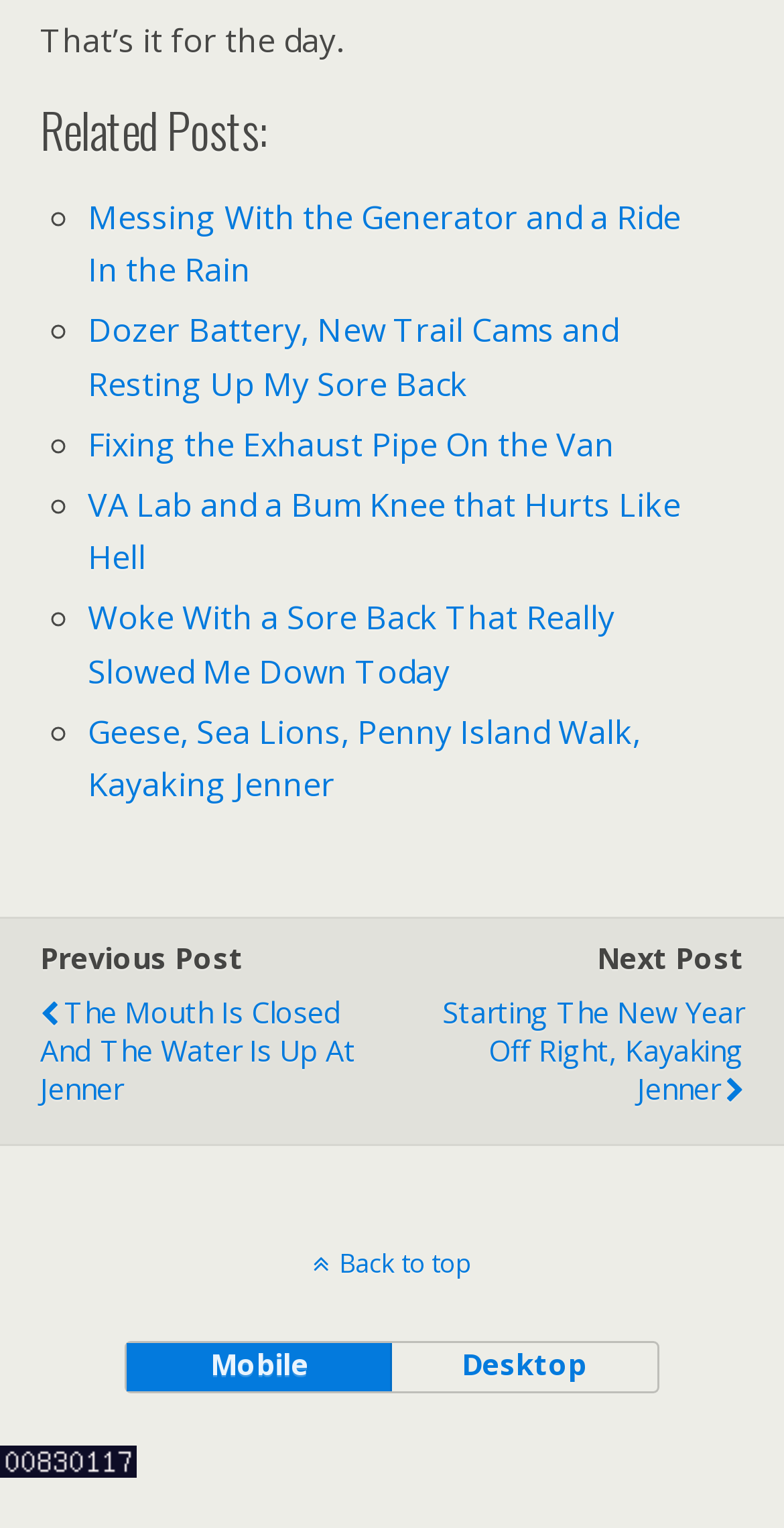Bounding box coordinates are specified in the format (top-left x, top-left y, bottom-right x, bottom-right y). All values are floating point numbers bounded between 0 and 1. Please provide the bounding box coordinate of the region this sentence describes: Back to top

[0.0, 0.814, 1.0, 0.838]